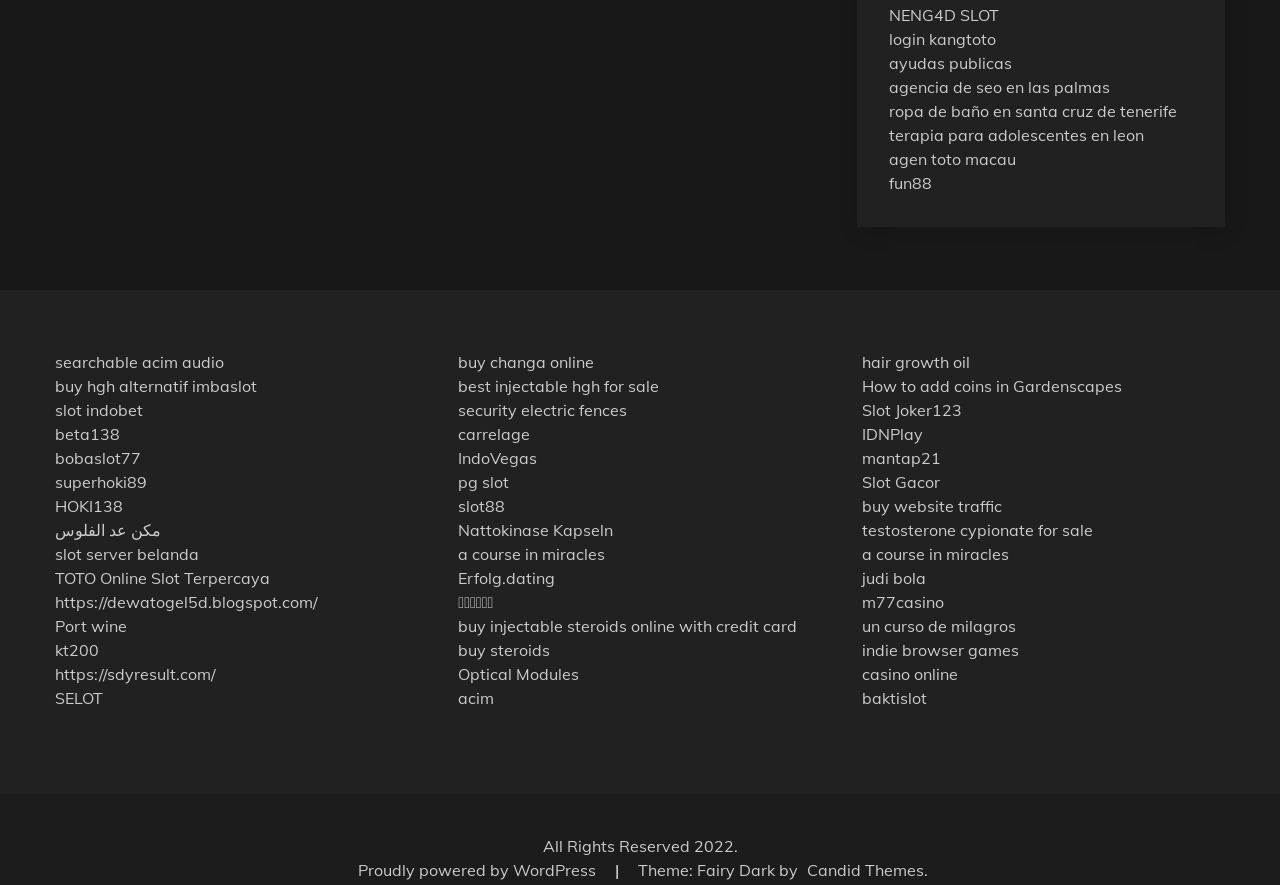Find and provide the bounding box coordinates for the UI element described with: "security electric fences".

[0.358, 0.452, 0.49, 0.475]